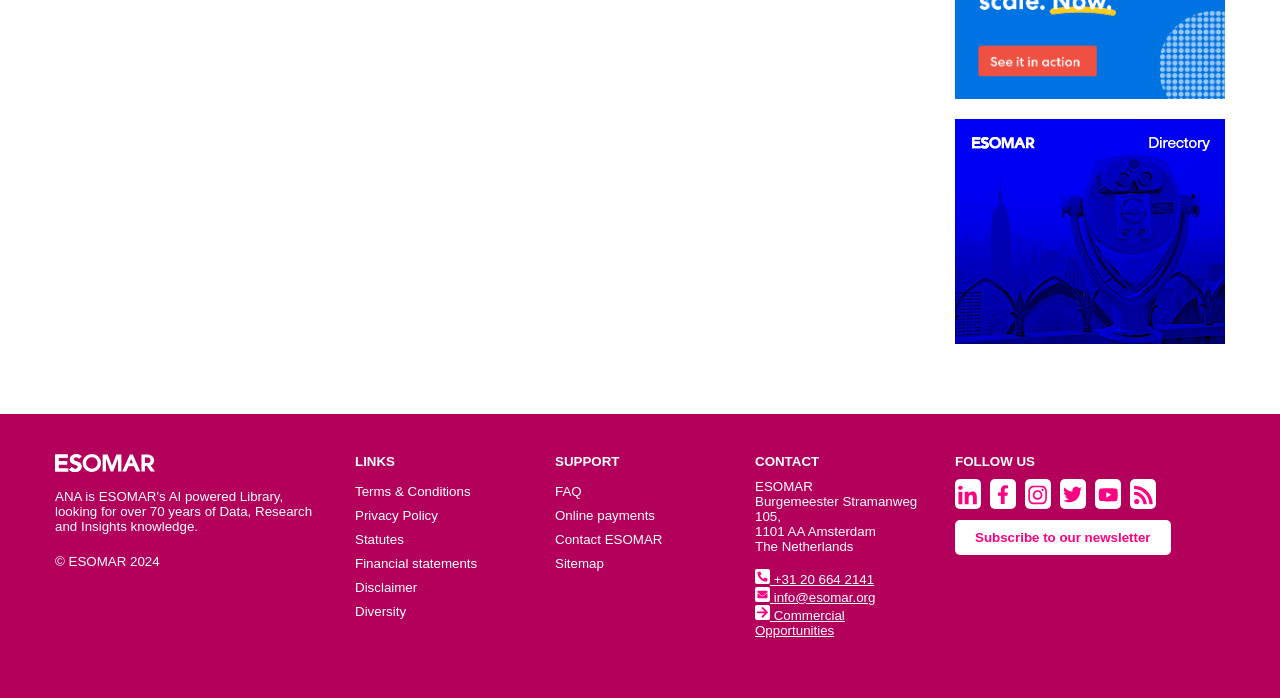Please specify the bounding box coordinates in the format (top-left x, top-left y, bottom-right x, bottom-right y), with values ranging from 0 to 1. Identify the bounding box for the UI component described as follows: Financial Glossary

None